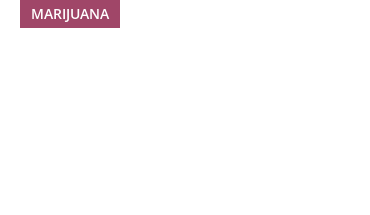Please provide a short answer using a single word or phrase for the question:
What type of content is being presented?

Article or post